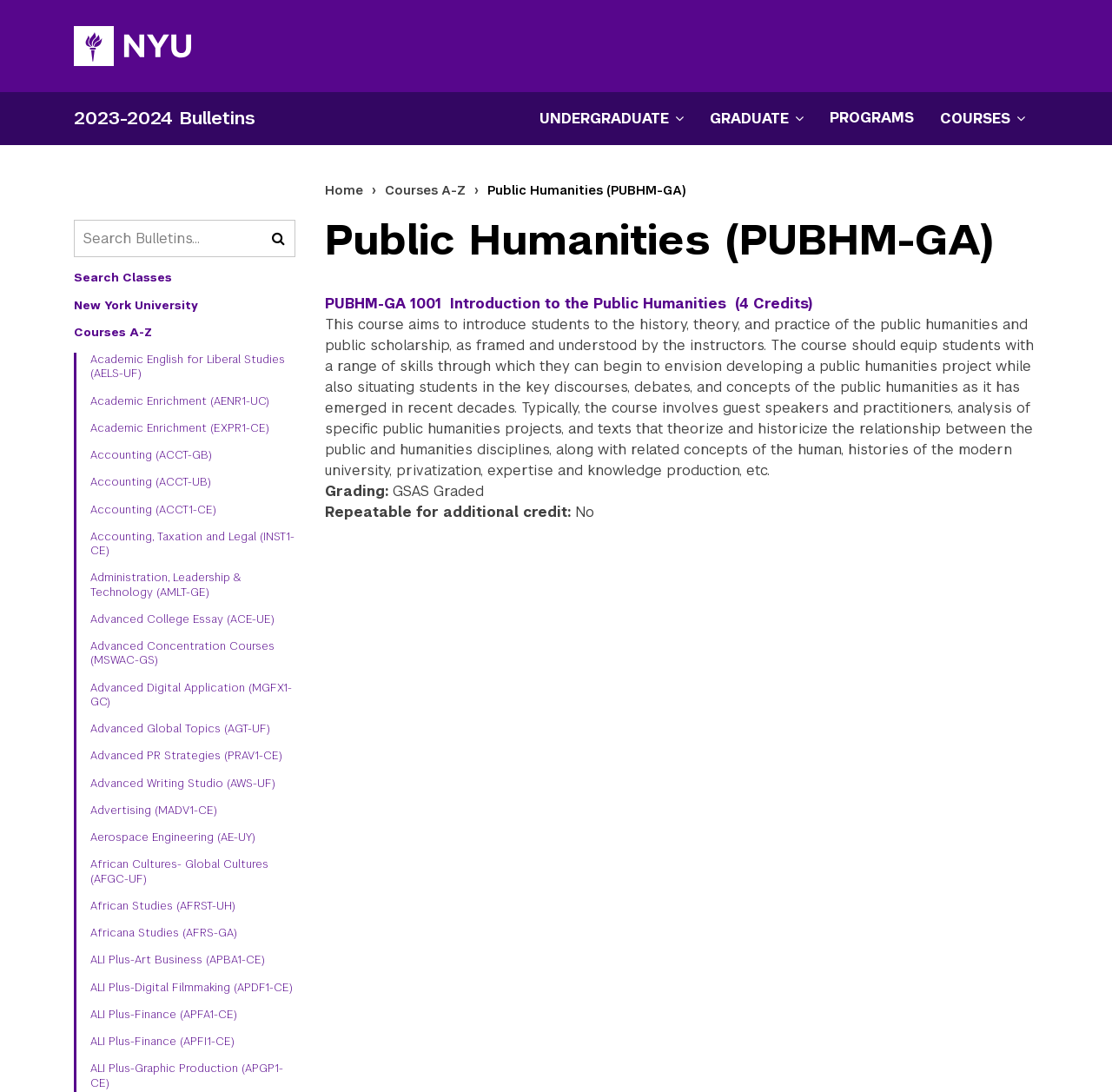Locate the coordinates of the bounding box for the clickable region that fulfills this instruction: "View Introduction to the Public Humanities course details".

[0.292, 0.27, 0.653, 0.286]